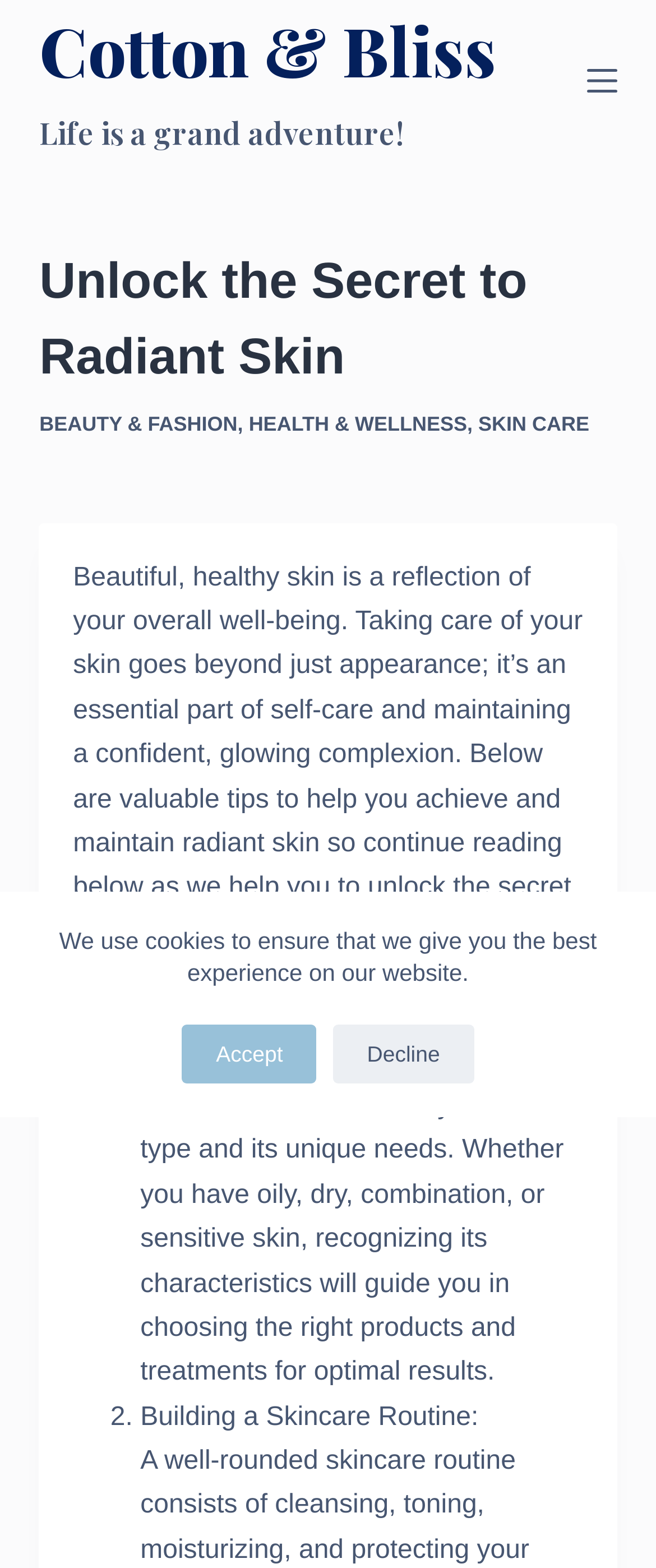Determine the bounding box coordinates for the HTML element mentioned in the following description: "Health & Wellness". The coordinates should be a list of four floats ranging from 0 to 1, represented as [left, top, right, bottom].

[0.379, 0.263, 0.712, 0.278]